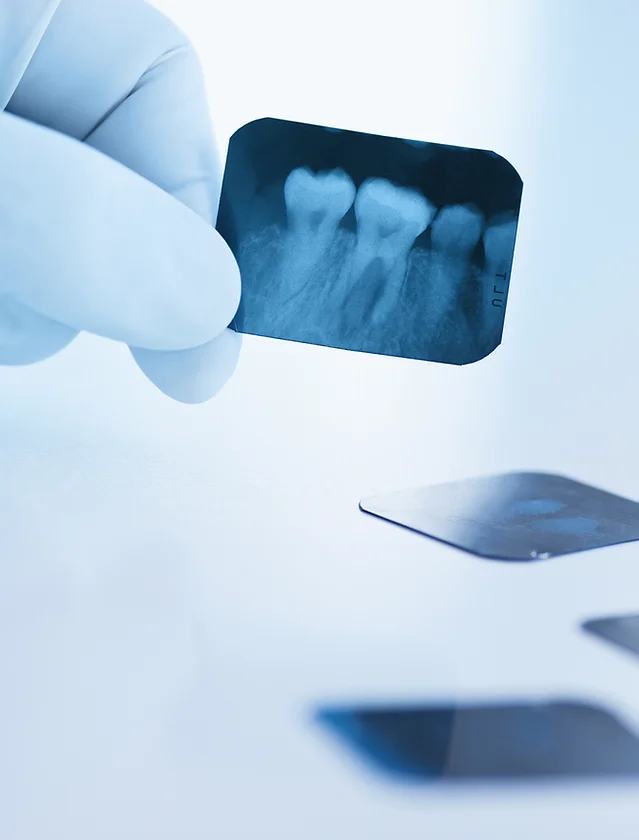Offer a detailed narrative of what is shown in the image.

The image depicts a hand wearing a medical glove holding a dental x-ray, showcasing three visible tooth roots. The x-ray illustrates the internal structure of the teeth, which is crucial for diagnosing dental conditions. In the background, additional x-ray films can be seen laid out, possibly indicating a comparison or further evaluation. This visual is essential in the context of endodontics, where root canal treatments are performed to save infected teeth and prevent extraction. The clinic emphasizes modern technology and techniques, prioritizing patient comfort while ensuring the highest standards in dental care.